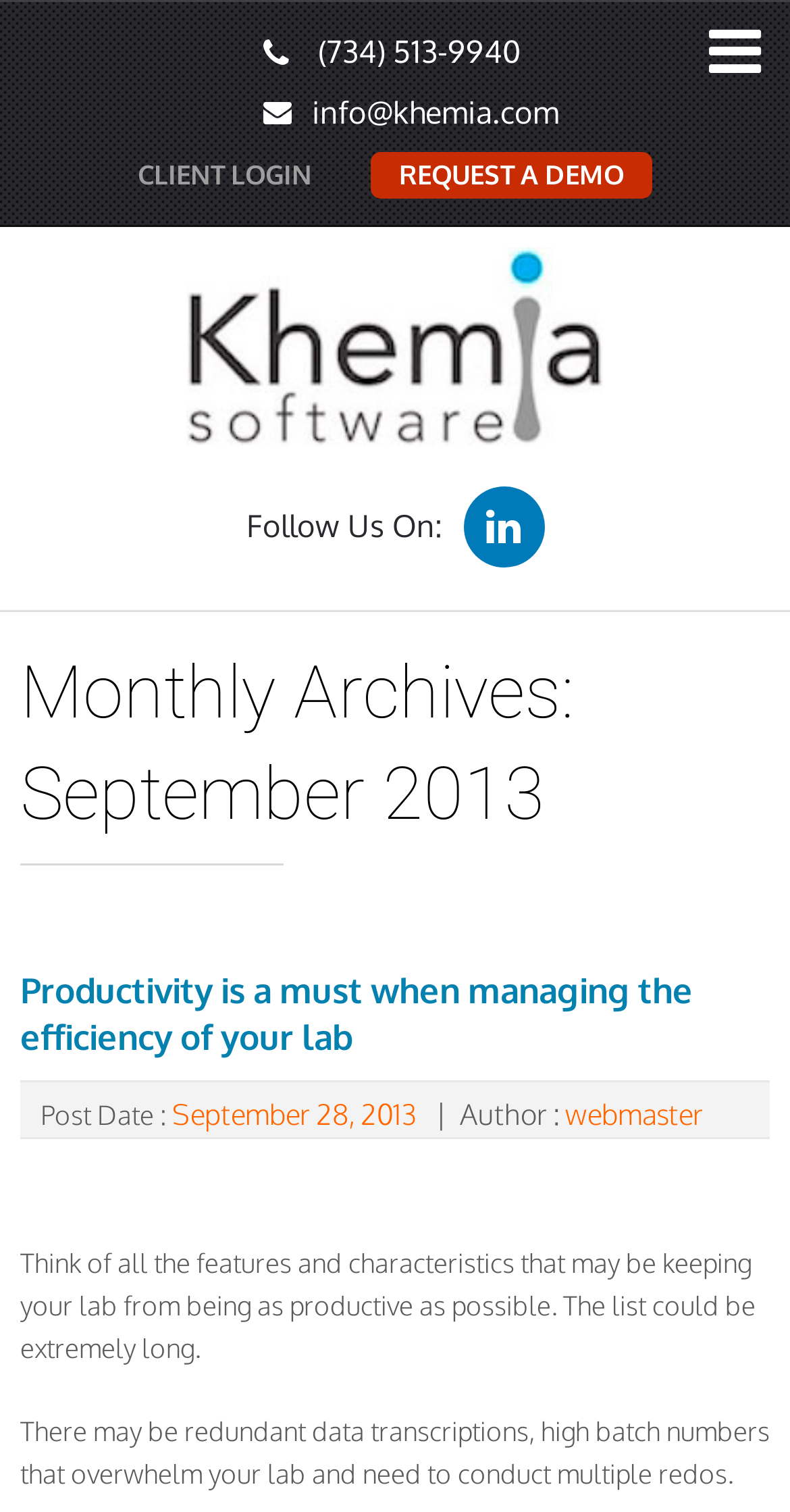What is the topic of the blog post?
Give a one-word or short-phrase answer derived from the screenshot.

Productivity in lab management